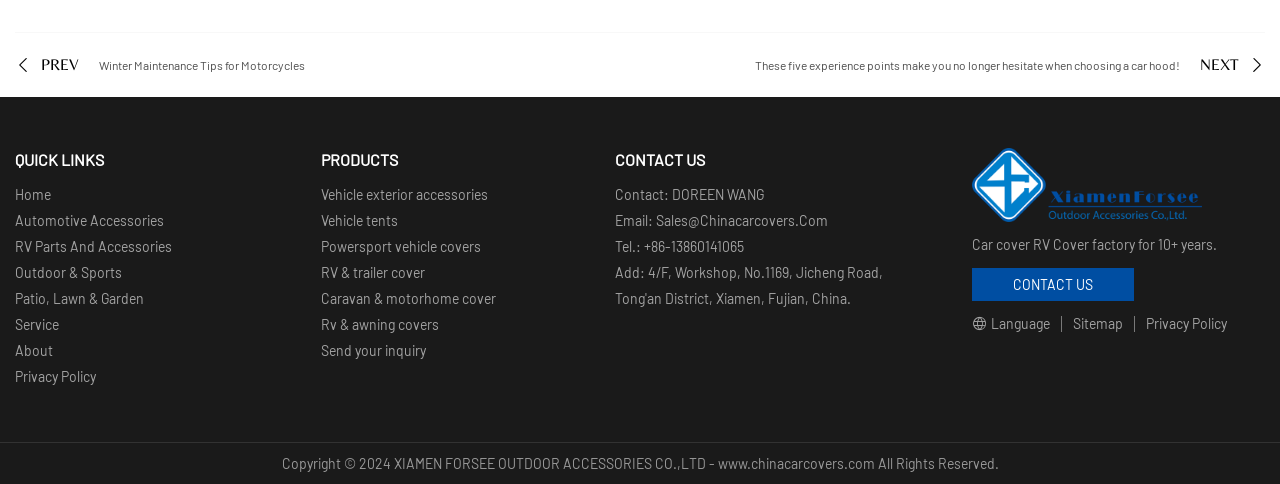What is the company name mentioned in the copyright section?
Kindly offer a comprehensive and detailed response to the question.

I examined the copyright section at the bottom of the webpage, which mentions the company name as 'XIAMEN FORSEE OUTDOOR ACCESSORIES CO.,LTD'.